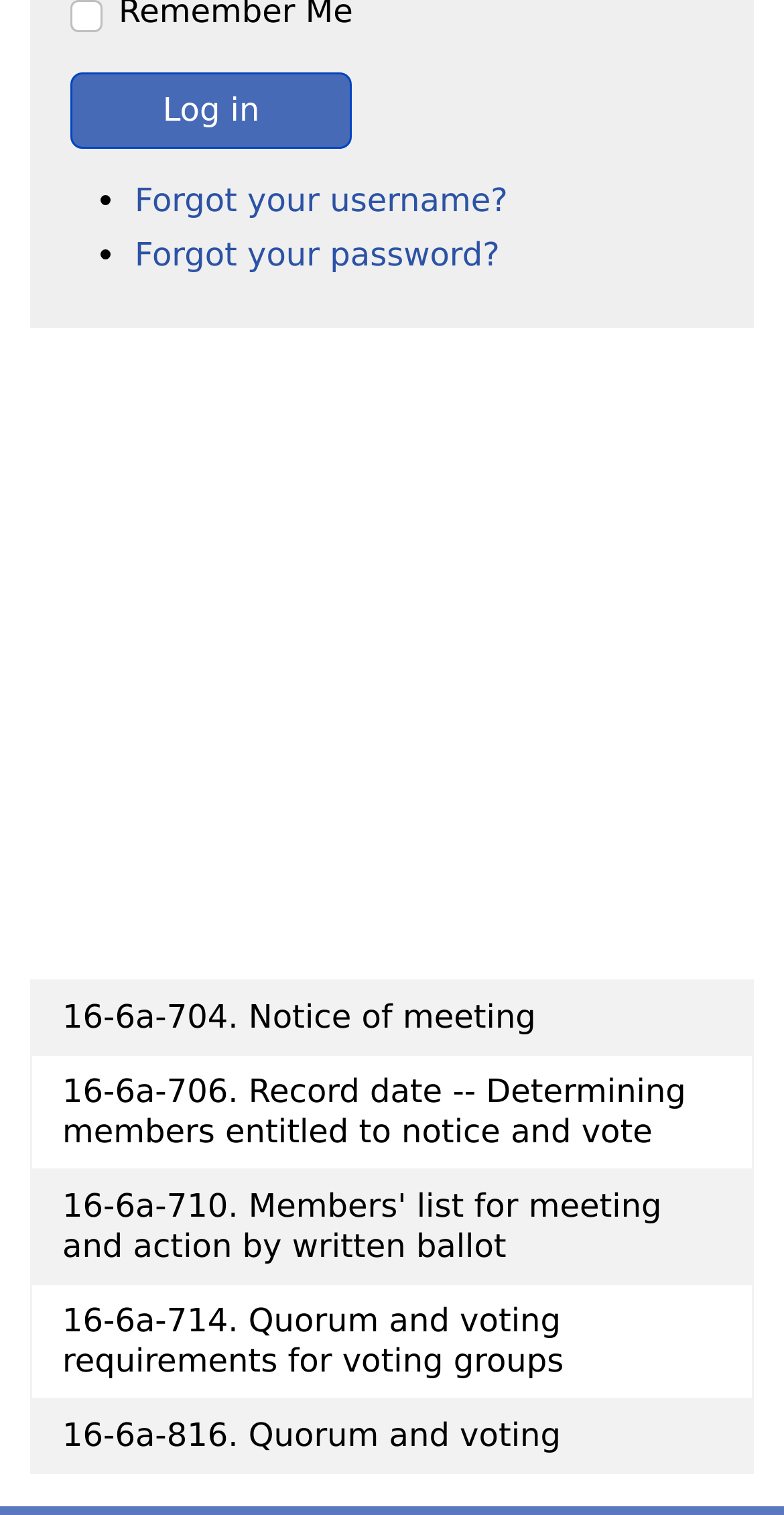Determine the bounding box coordinates of the clickable element necessary to fulfill the instruction: "Log in". Provide the coordinates as four float numbers within the 0 to 1 range, i.e., [left, top, right, bottom].

[0.09, 0.048, 0.449, 0.099]